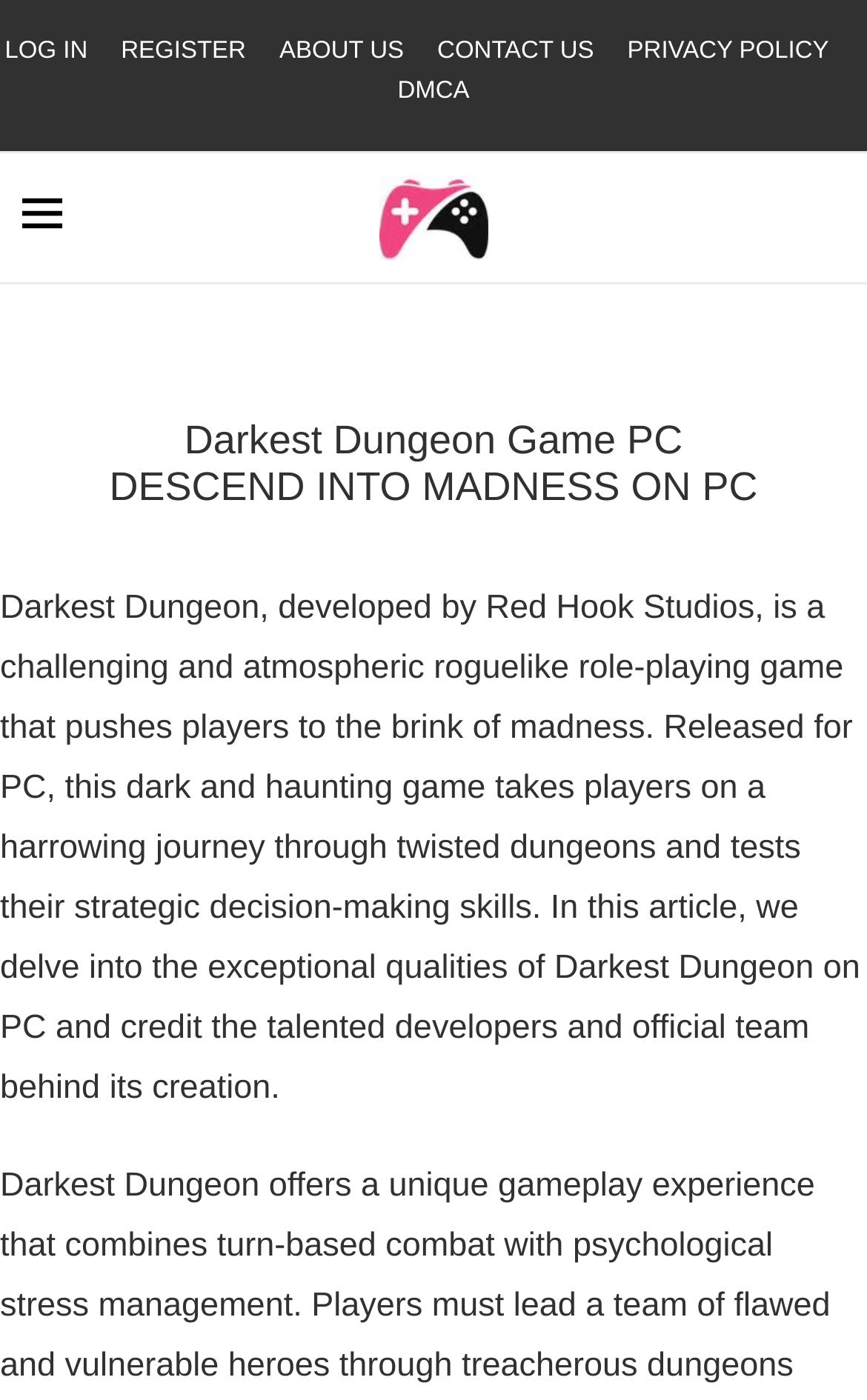Identify the bounding box coordinates of the clickable region necessary to fulfill the following instruction: "search for games". The bounding box coordinates should be four float numbers between 0 and 1, i.e., [left, top, right, bottom].

[0.923, 0.11, 0.974, 0.202]